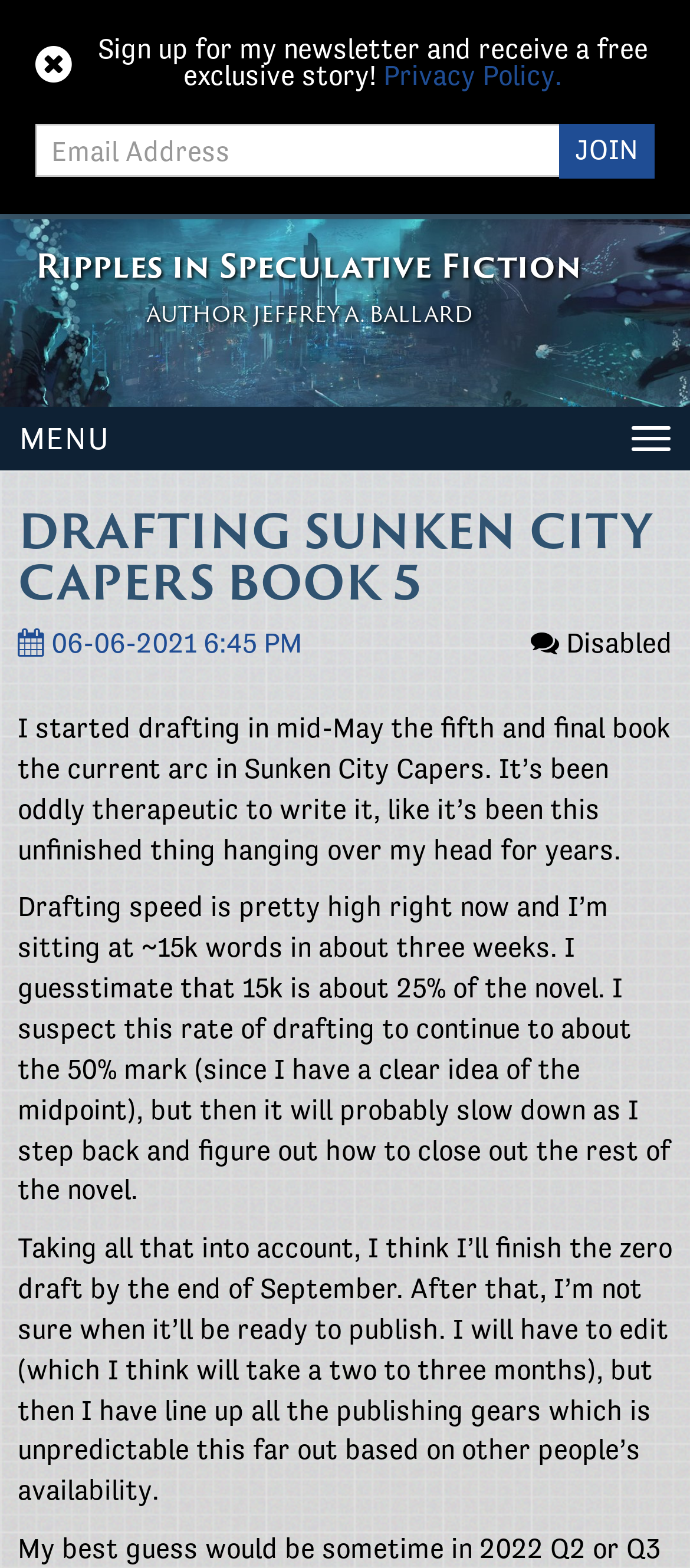Bounding box coordinates are specified in the format (top-left x, top-left y, bottom-right x, bottom-right y). All values are floating point numbers bounded between 0 and 1. Please provide the bounding box coordinate of the region this sentence describes: Ripples in Speculative Fiction

[0.051, 0.153, 0.844, 0.185]